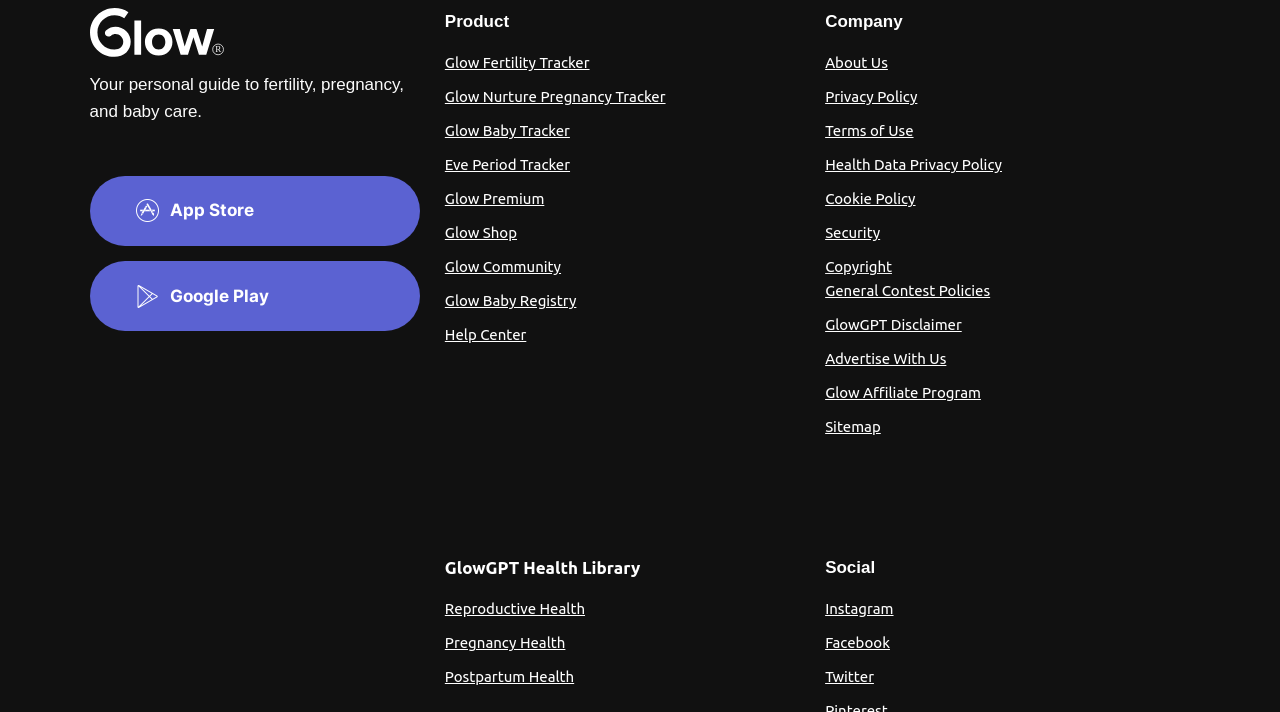Please identify the bounding box coordinates of where to click in order to follow the instruction: "Learn about reproductive health".

[0.348, 0.843, 0.457, 0.867]